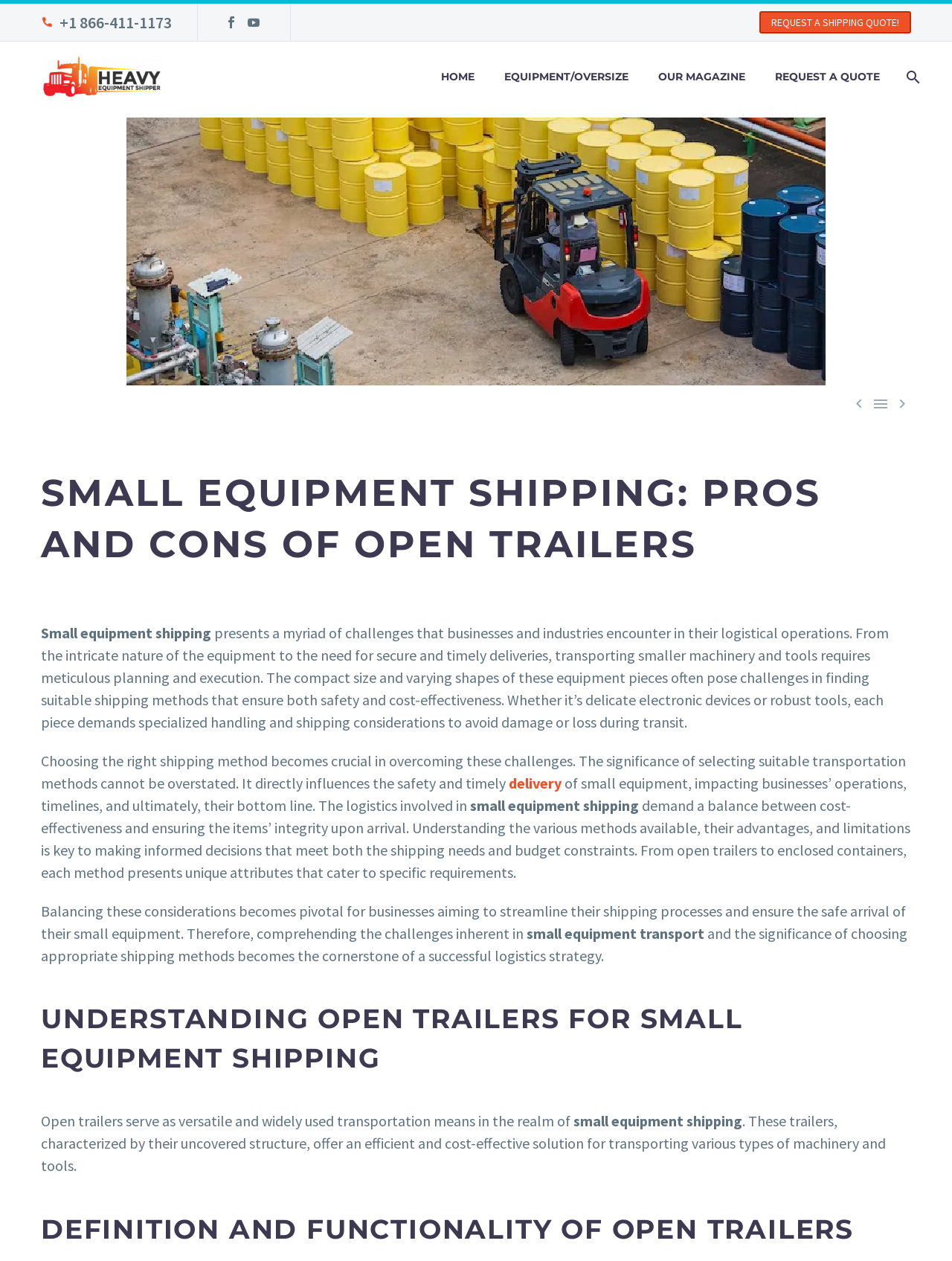Give a one-word or one-phrase response to the question: 
What is the phone number to request a shipping quote?

+1 866-411-1173